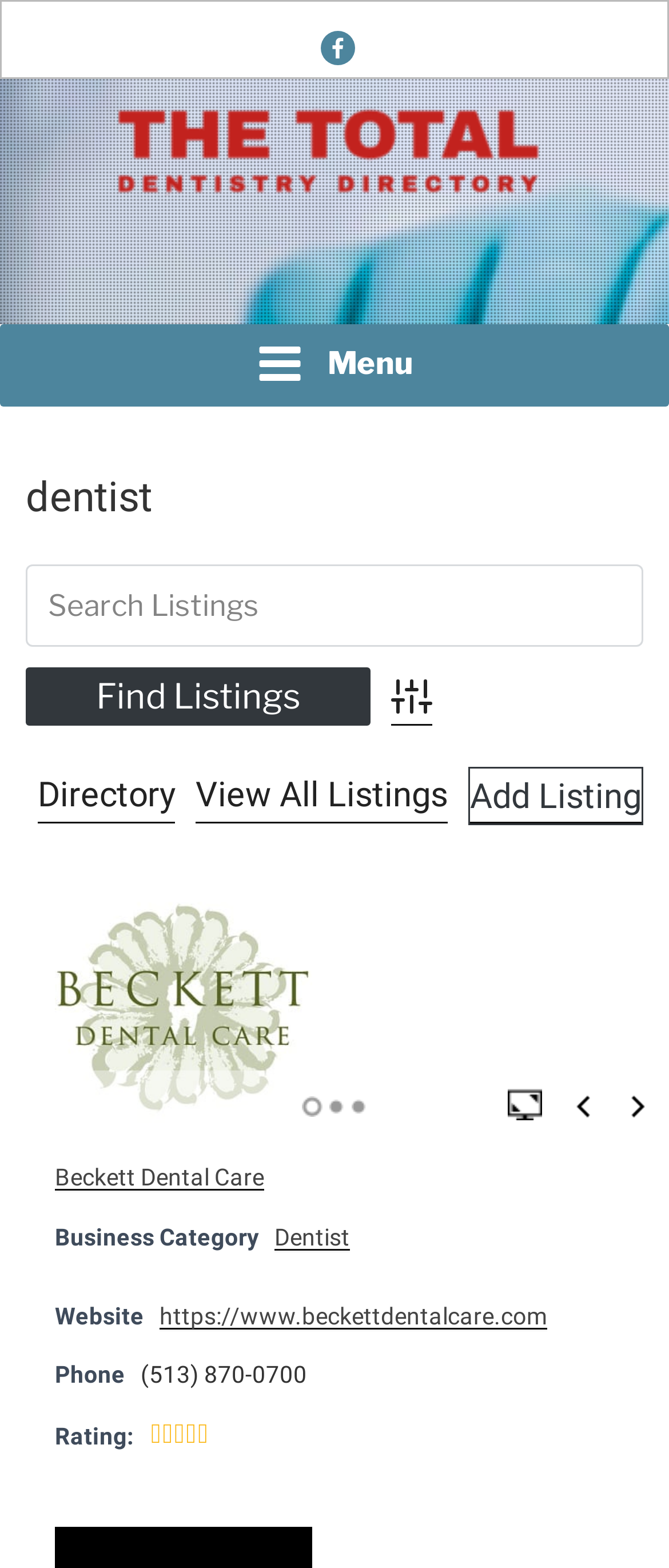Kindly determine the bounding box coordinates for the area that needs to be clicked to execute this instruction: "View the Beckett Dental Care listing".

[0.082, 0.708, 0.467, 0.726]